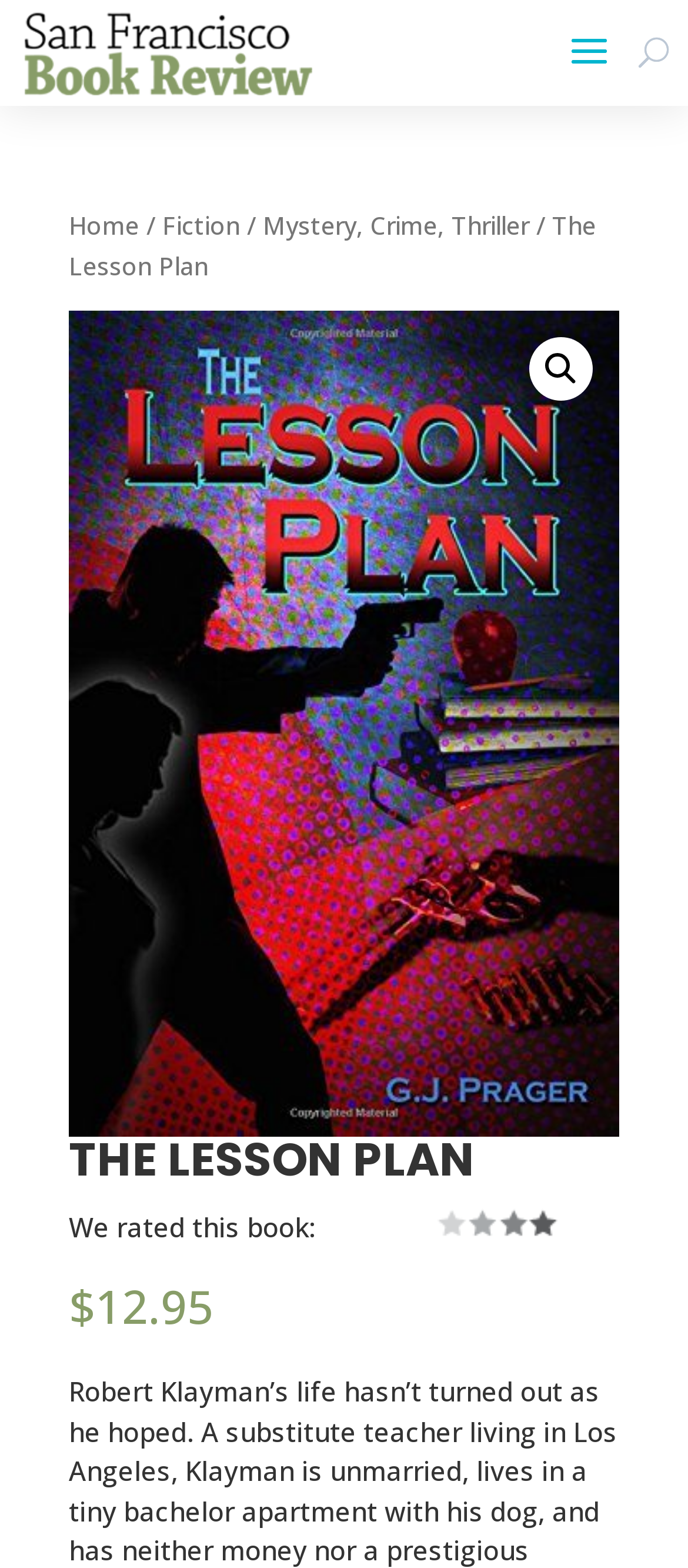Detail the various sections and features of the webpage.

The webpage is a book review page, specifically for "The Lesson Plan" on the San Francisco Book Review website. At the top left, there is a link to the San Francisco Book Review homepage, accompanied by a small image of the website's logo. Next to it, there is a search bar with a magnifying glass icon and a placeholder text "Products search".

Below the search bar, there is a navigation breadcrumb section that displays the hierarchical path of the current page, with links to "Home", "Fiction", and "Mystery, Crime, Thriller" categories. The breadcrumb trail ends with the title of the current page, "The Lesson Plan".

On the right side of the navigation section, there is a link with a magnifying glass icon, possibly a shortcut to the search function. Below this link, there is a large section that takes up most of the page, containing the book review. The title of the book, "THE LESSON PLAN", is displayed in a large font at the top of this section.

Inside the review section, there is a rating indicator, followed by a static text "We rated this book:". Below this text, there is an image, likely the book cover. The price of the book, "$12.95", is displayed at the bottom of the review section.

The meta description provides a brief summary of the book's plot, mentioning the protagonist Robert Klayman's life as a substitute teacher living in Los Angeles.